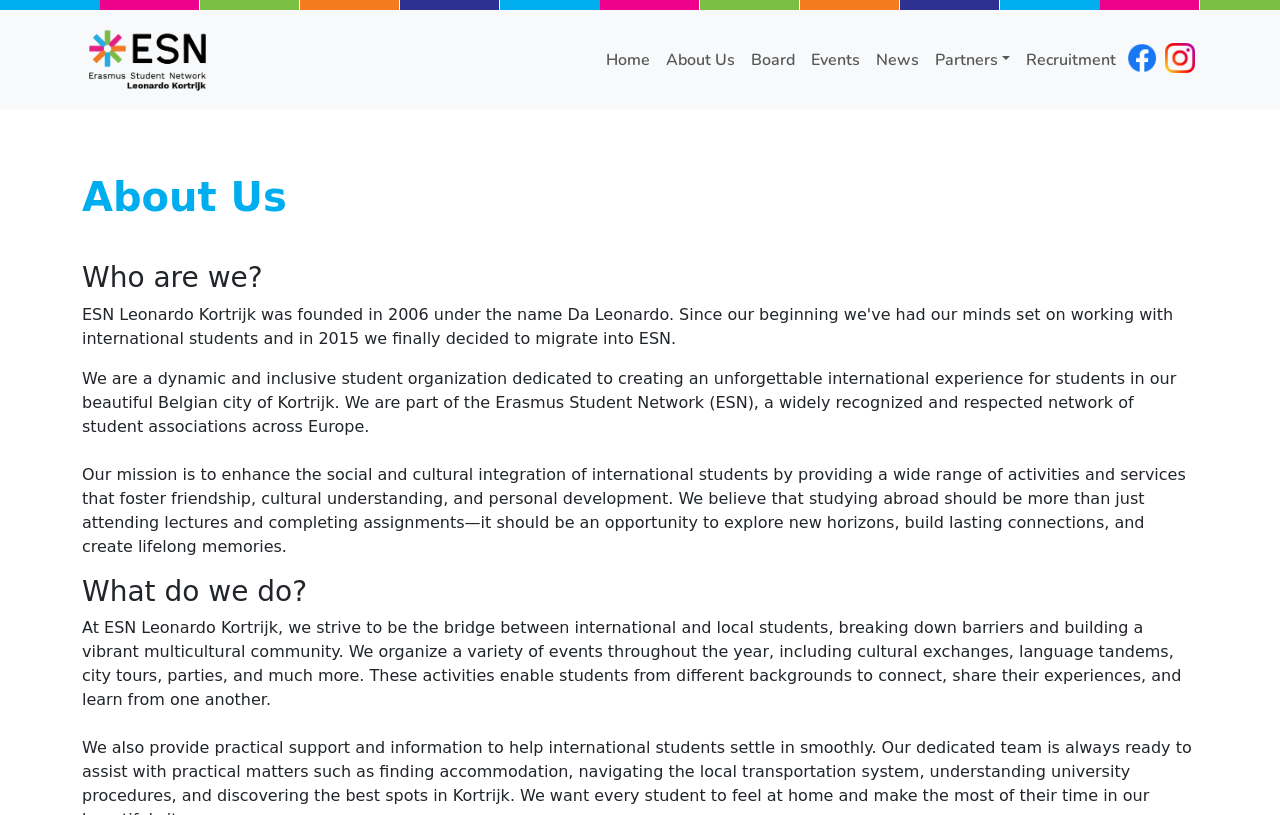Identify the bounding box coordinates of the area you need to click to perform the following instruction: "Click the facebook link".

[0.878, 0.048, 0.906, 0.093]